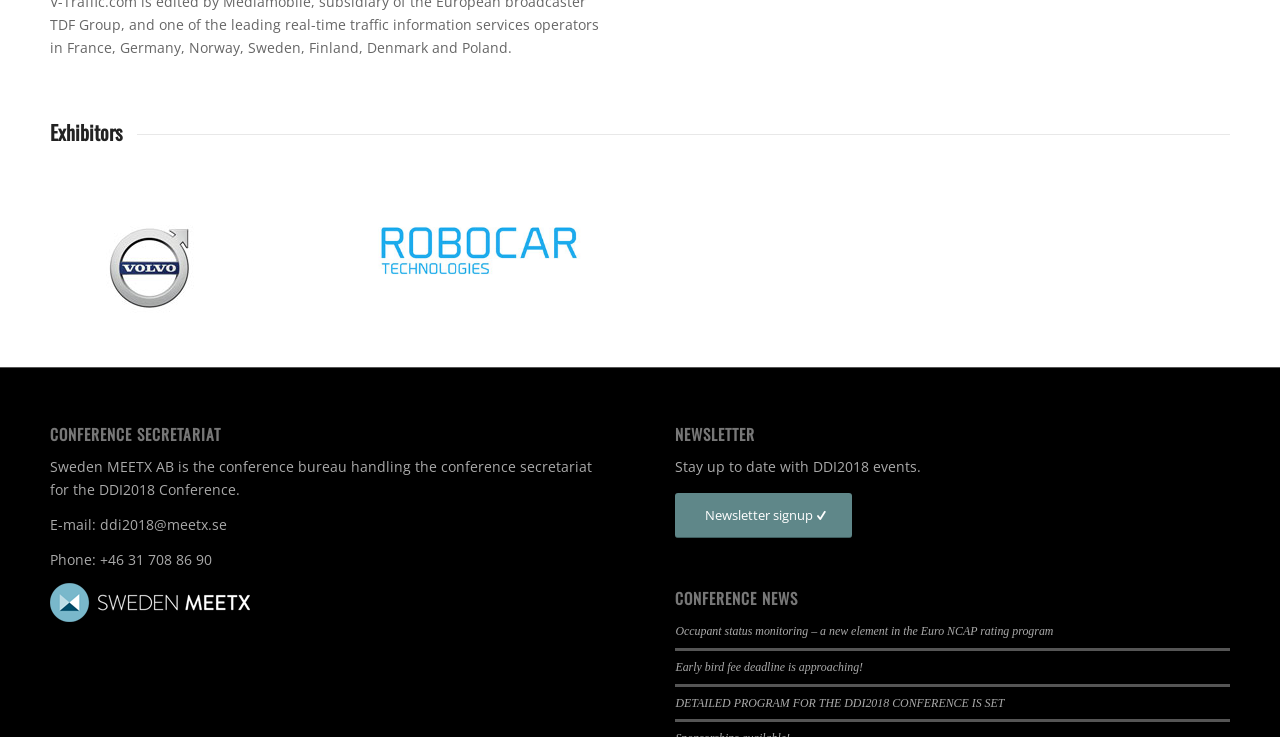Locate the UI element that matches the description Visit website in the webpage screenshot. Return the bounding box coordinates in the format (top-left x, top-left y, bottom-right x, bottom-right y), with values ranging from 0 to 1.

[0.039, 0.295, 0.195, 0.431]